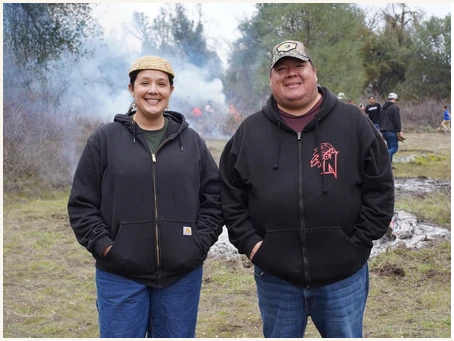Use a single word or phrase to answer the question: What is happening in the distance?

Controlled burns